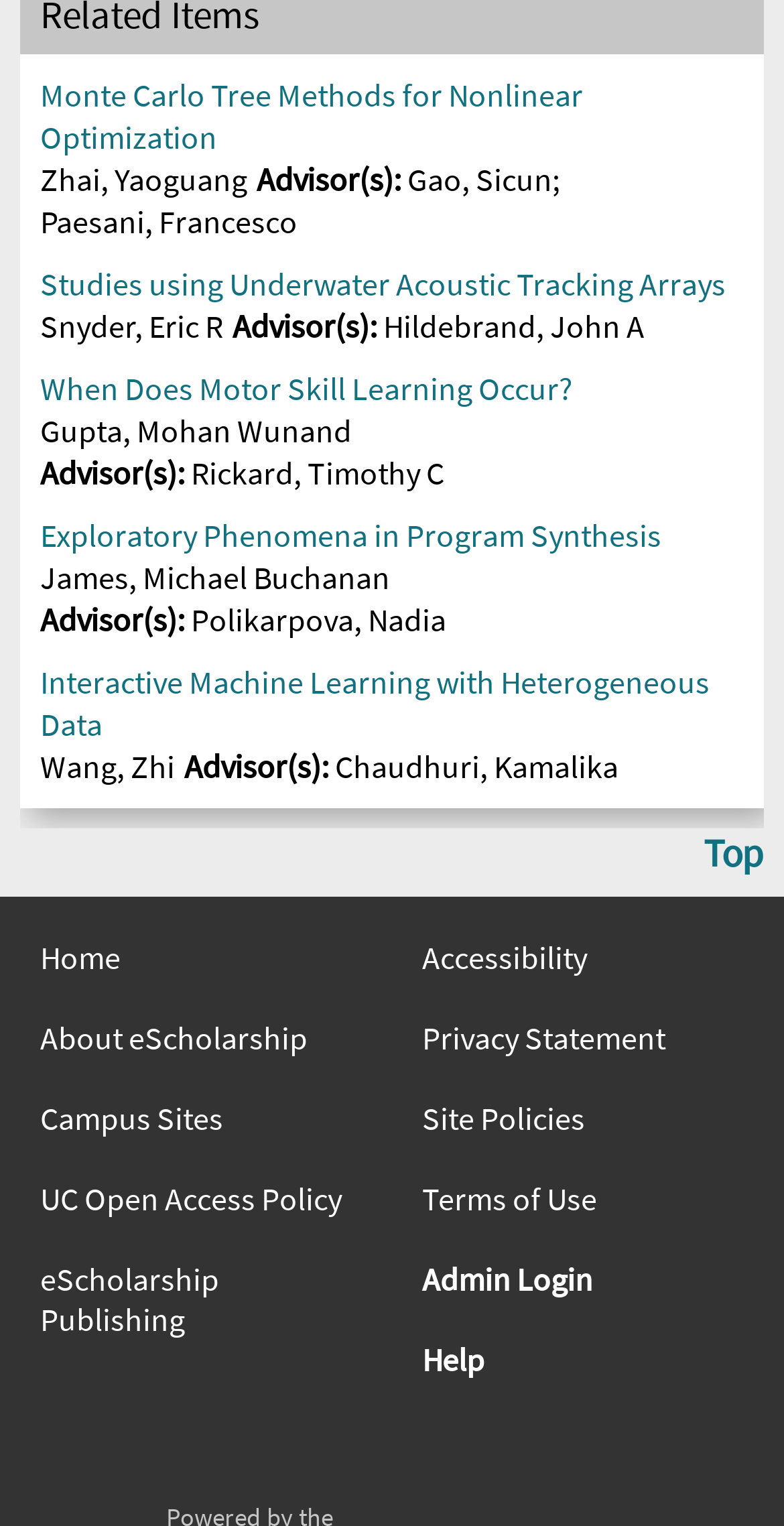Please identify the bounding box coordinates of the region to click in order to complete the given instruction: "Check the accessibility statement". The coordinates should be four float numbers between 0 and 1, i.e., [left, top, right, bottom].

[0.538, 0.614, 0.949, 0.64]